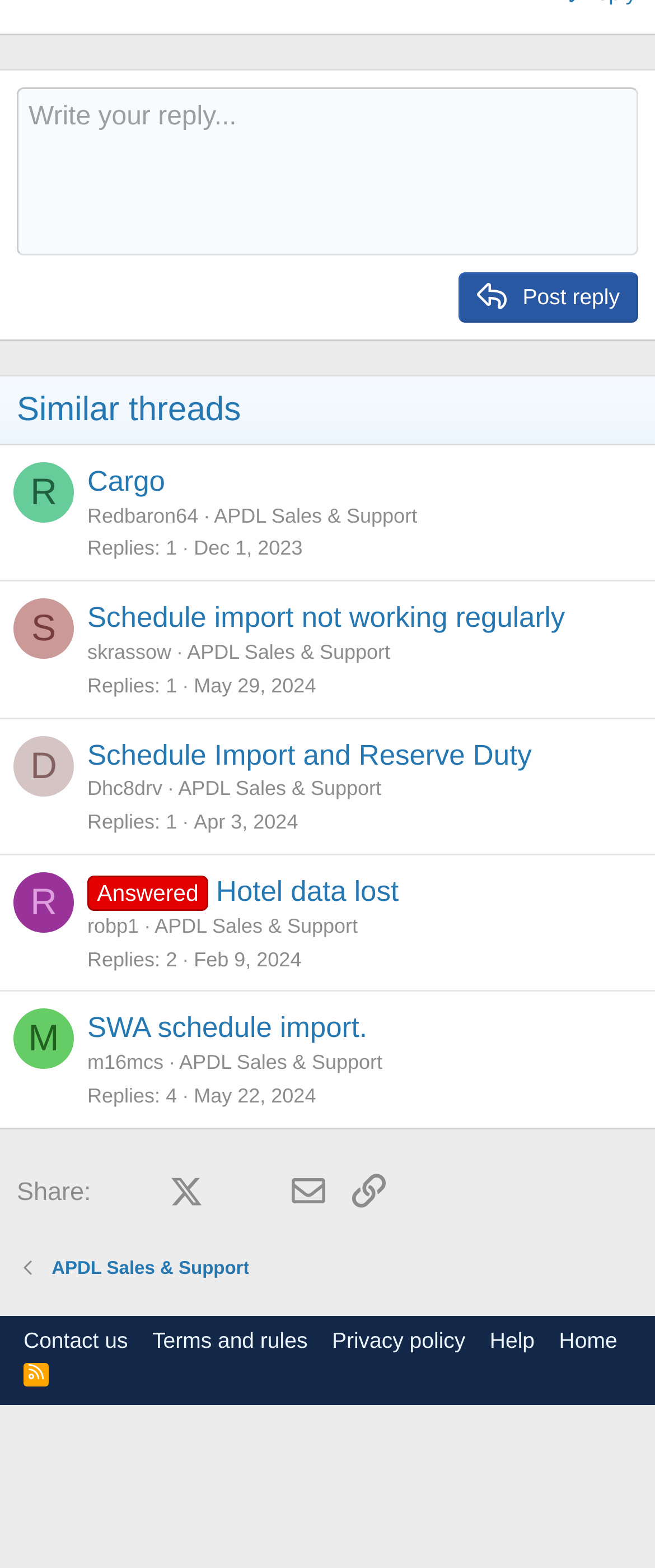Show the bounding box coordinates for the HTML element as described: "Schedule Import and Reserve Duty".

[0.133, 0.471, 0.812, 0.492]